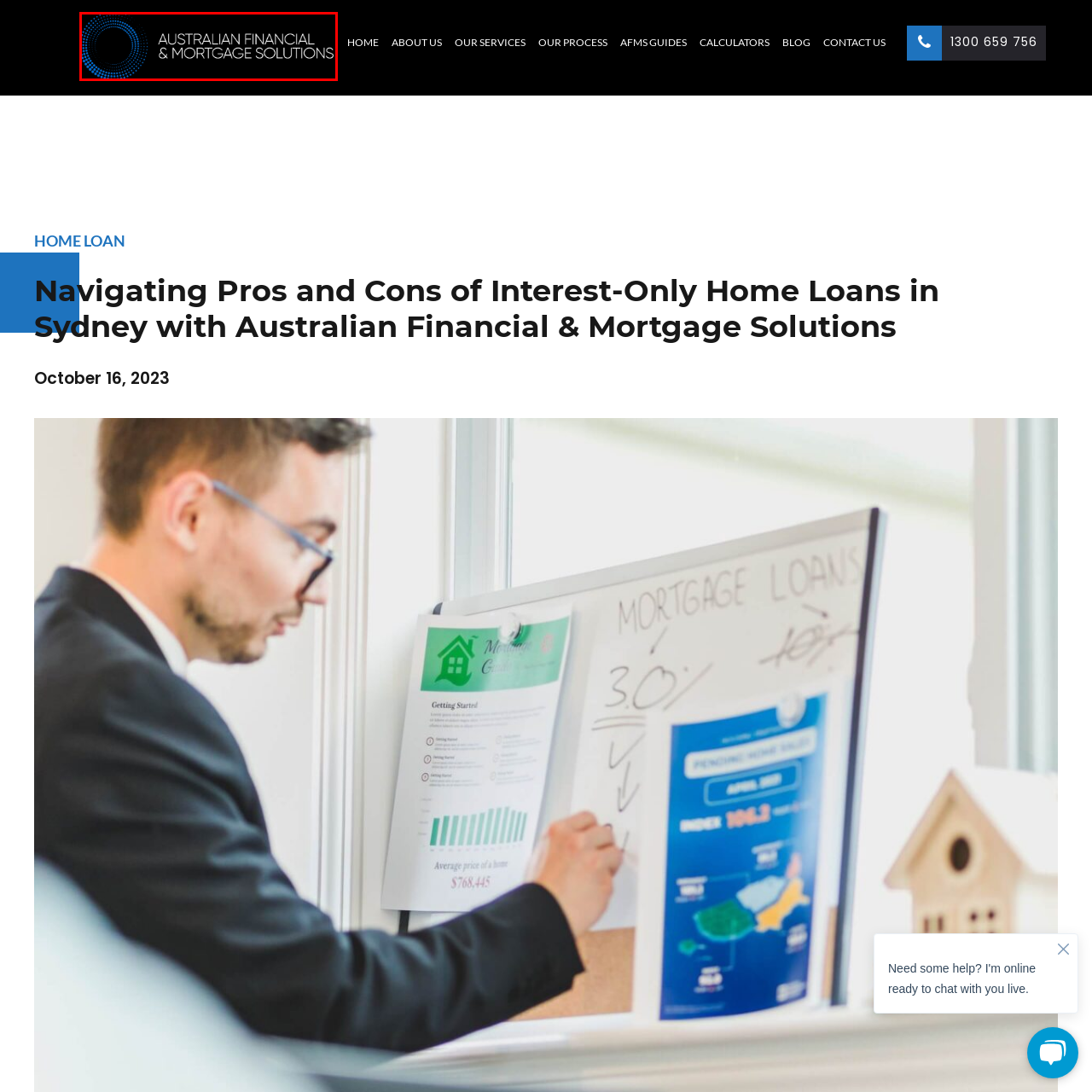What services does the organization provide?
Please analyze the image within the red bounding box and offer a comprehensive answer to the question.

The organization provides comprehensive home loan and mortgage services, which is reflected in its branding and logo design.